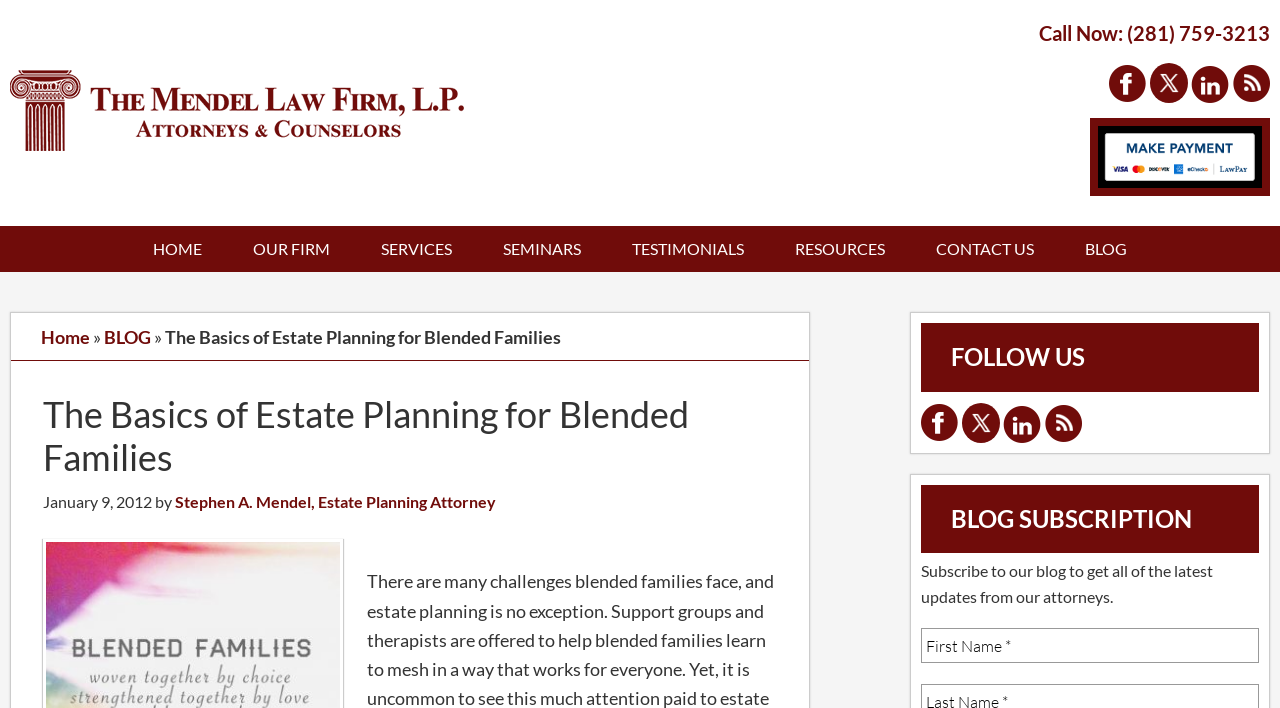What is the name of the law firm?
Based on the image, provide a one-word or brief-phrase response.

The Mendel Law Firm, L.P.